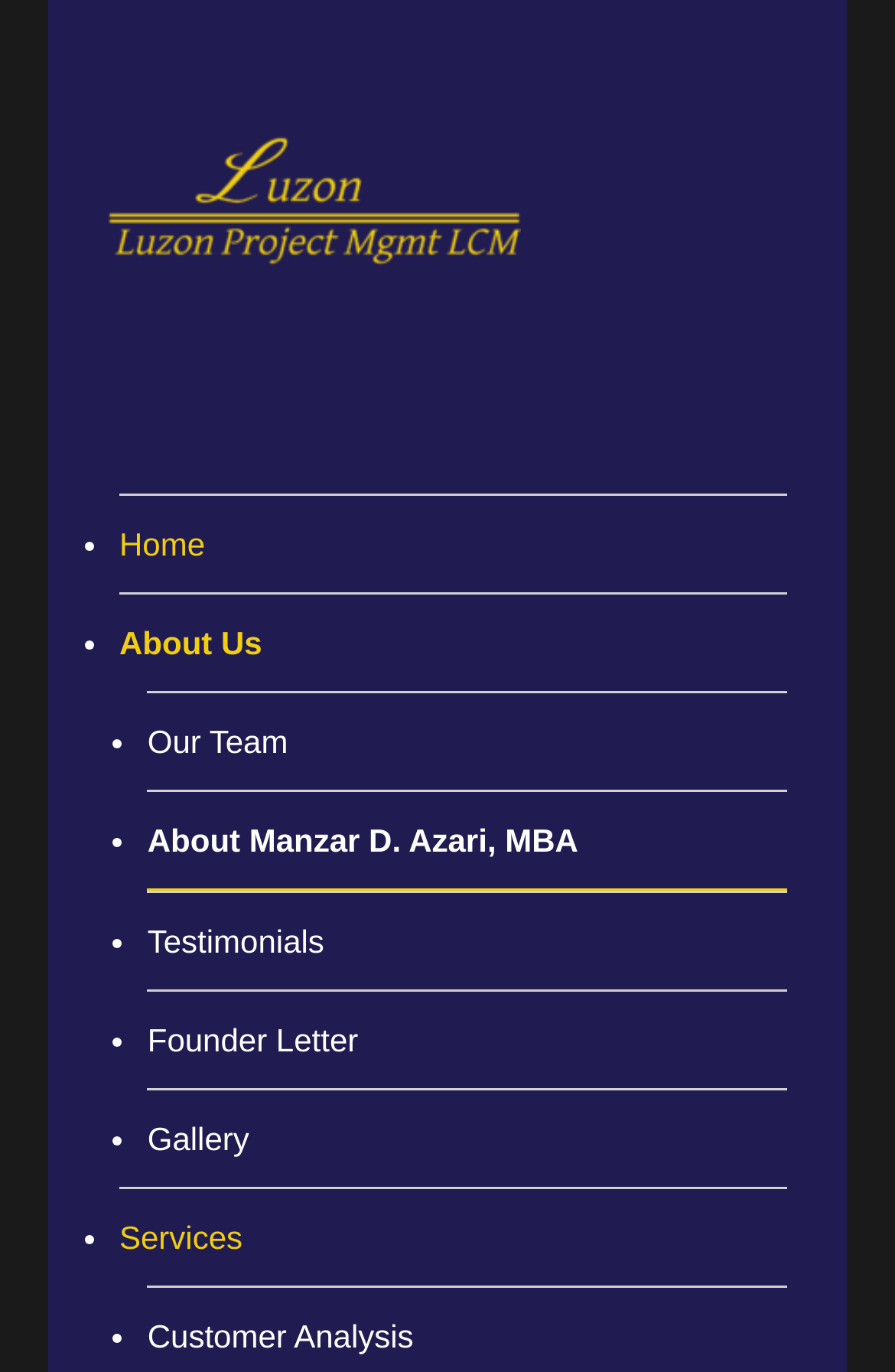Find the bounding box coordinates of the area that needs to be clicked in order to achieve the following instruction: "read about Our Team". The coordinates should be specified as four float numbers between 0 and 1, i.e., [left, top, right, bottom].

[0.165, 0.505, 0.879, 0.575]